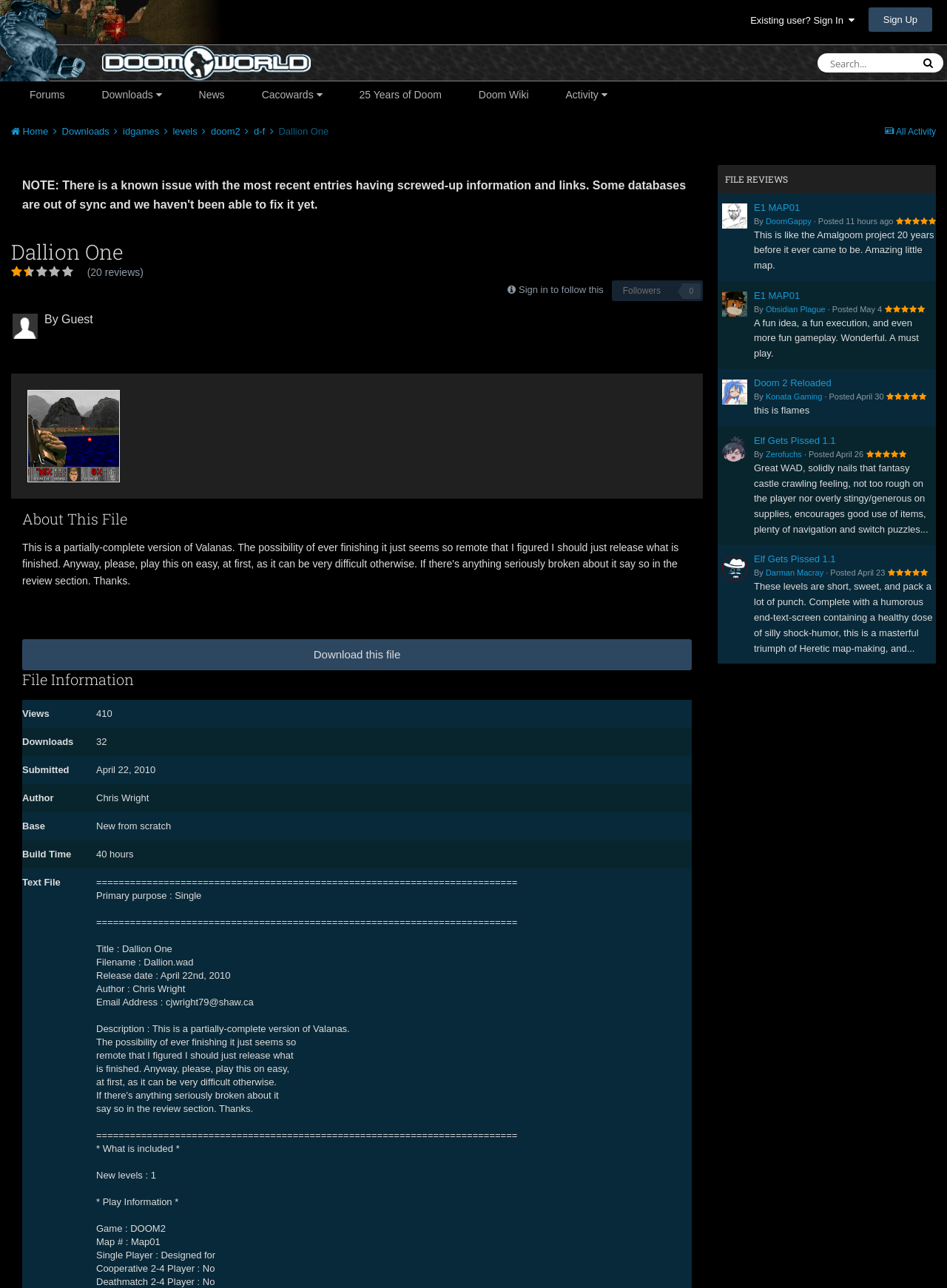What is the name of the file?
Please ensure your answer to the question is detailed and covers all necessary aspects.

The answer can be found in the 'File Information' section, where it is stated that the 'Filename' is 'Dallion.wad'.